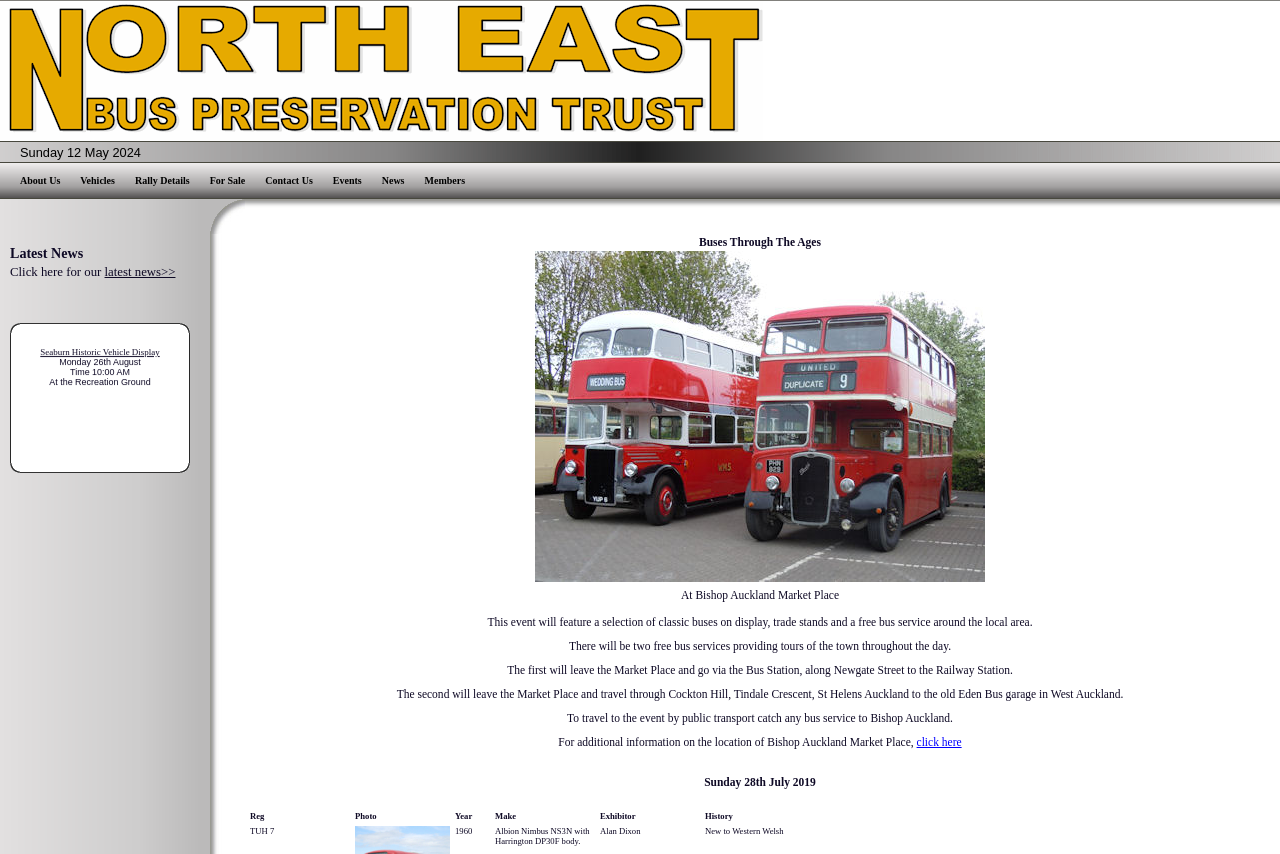Based on the image, provide a detailed and complete answer to the question: 
What is the location of the event on Sunday 28th July 2019?

The location of the event on Sunday 28th July 2019 can be found in the text 'At Bishop Auckland Market Place', which is mentioned in the table.